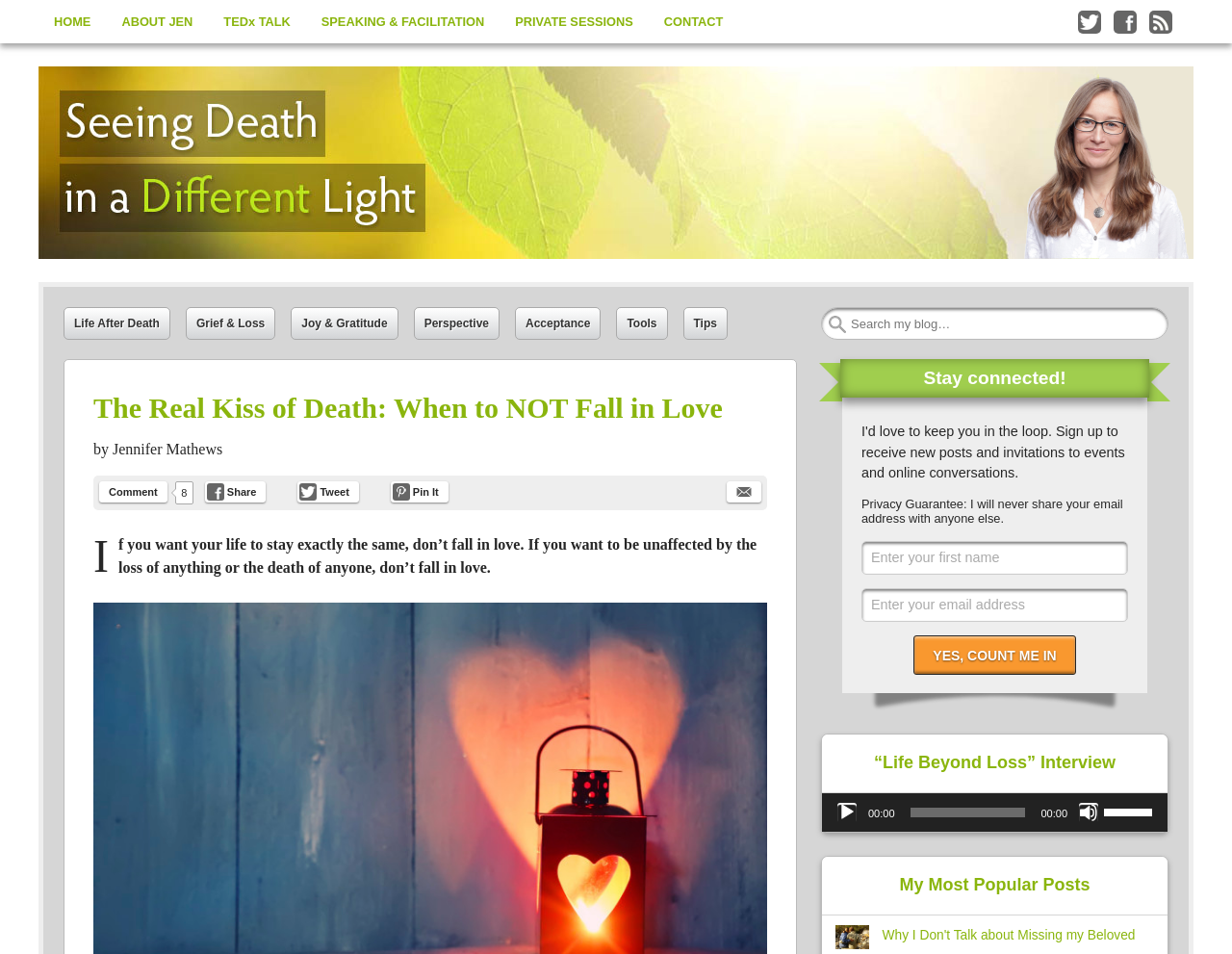Locate the bounding box coordinates of the clickable region necessary to complete the following instruction: "Read the article 'The Real Kiss of Death: When to NOT Fall in Love'". Provide the coordinates in the format of four float numbers between 0 and 1, i.e., [left, top, right, bottom].

[0.076, 0.41, 0.623, 0.446]